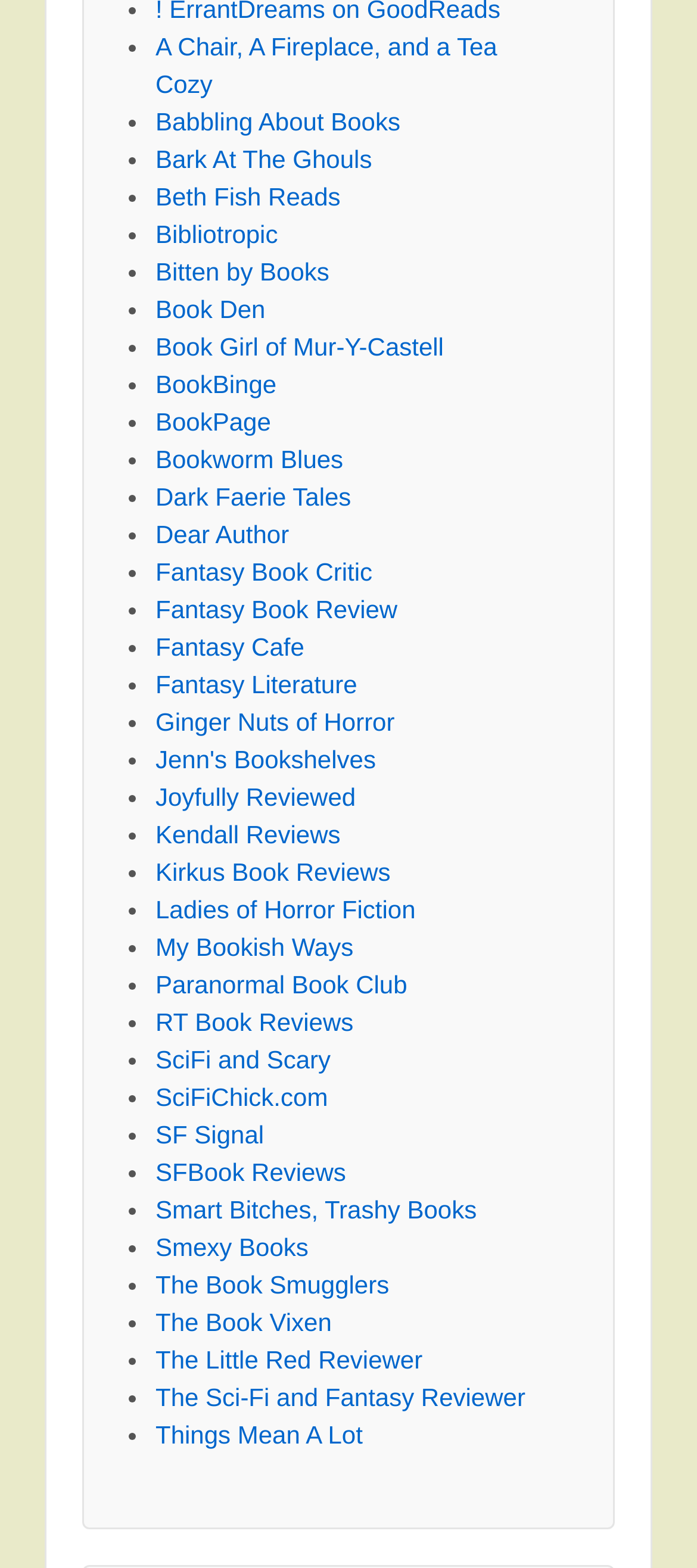What is the first book review website listed?
Using the image, elaborate on the answer with as much detail as possible.

I looked at the first link on the webpage and found that it is 'A Chair, A Fireplace, and a Tea Cozy'.